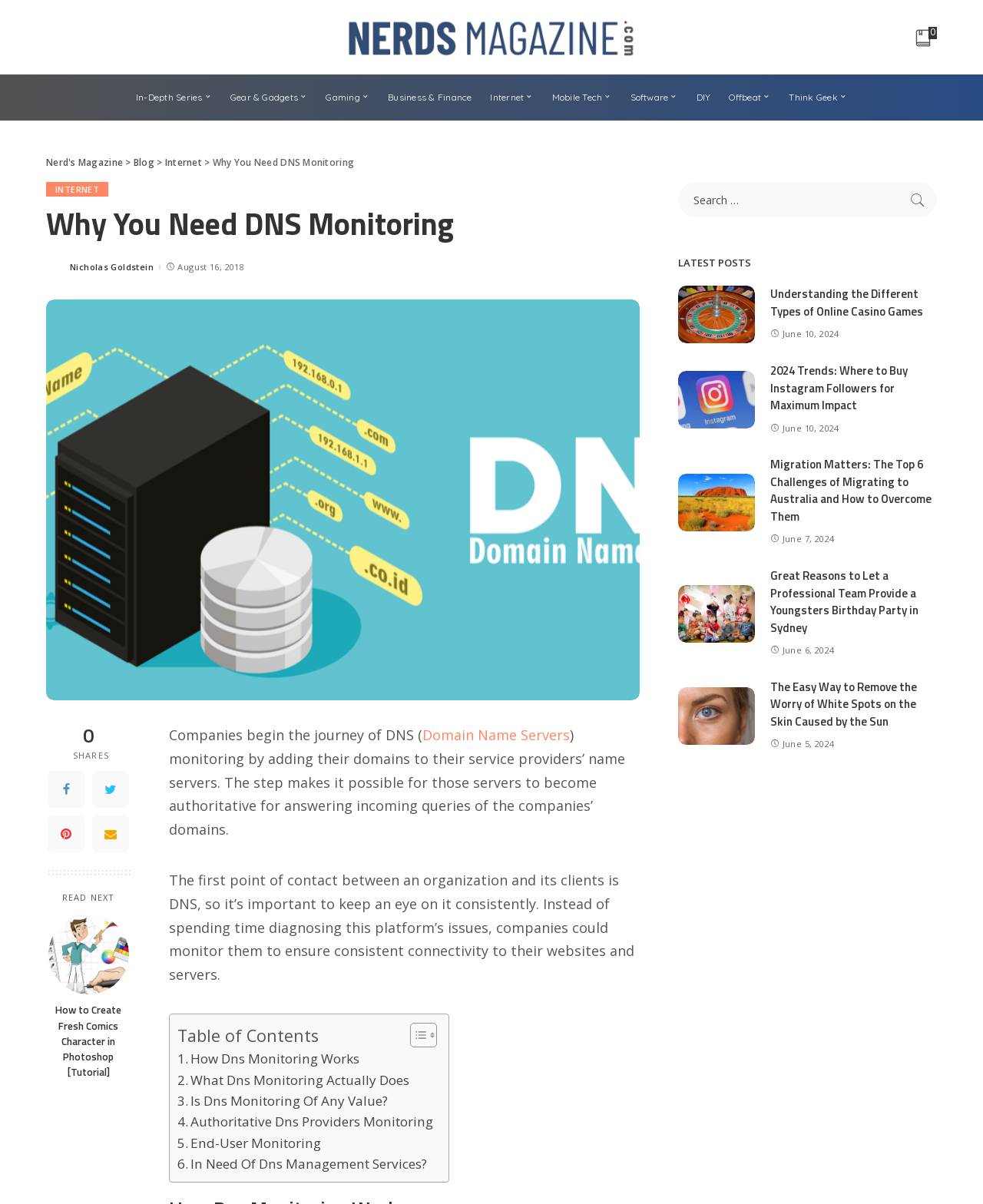What is the topic of the main article?
Please provide a single word or phrase as your answer based on the image.

DNS Monitoring